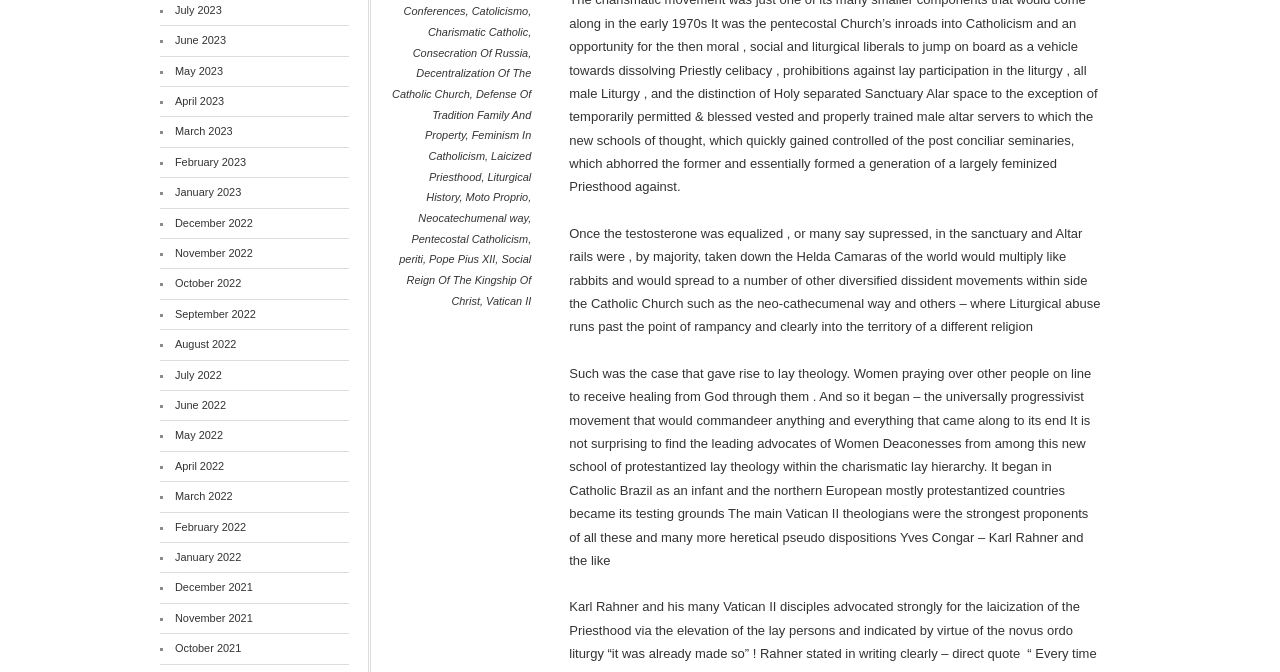Please identify the bounding box coordinates of the area that needs to be clicked to follow this instruction: "Read about 'Consecration Of Russia'".

[0.322, 0.069, 0.413, 0.087]